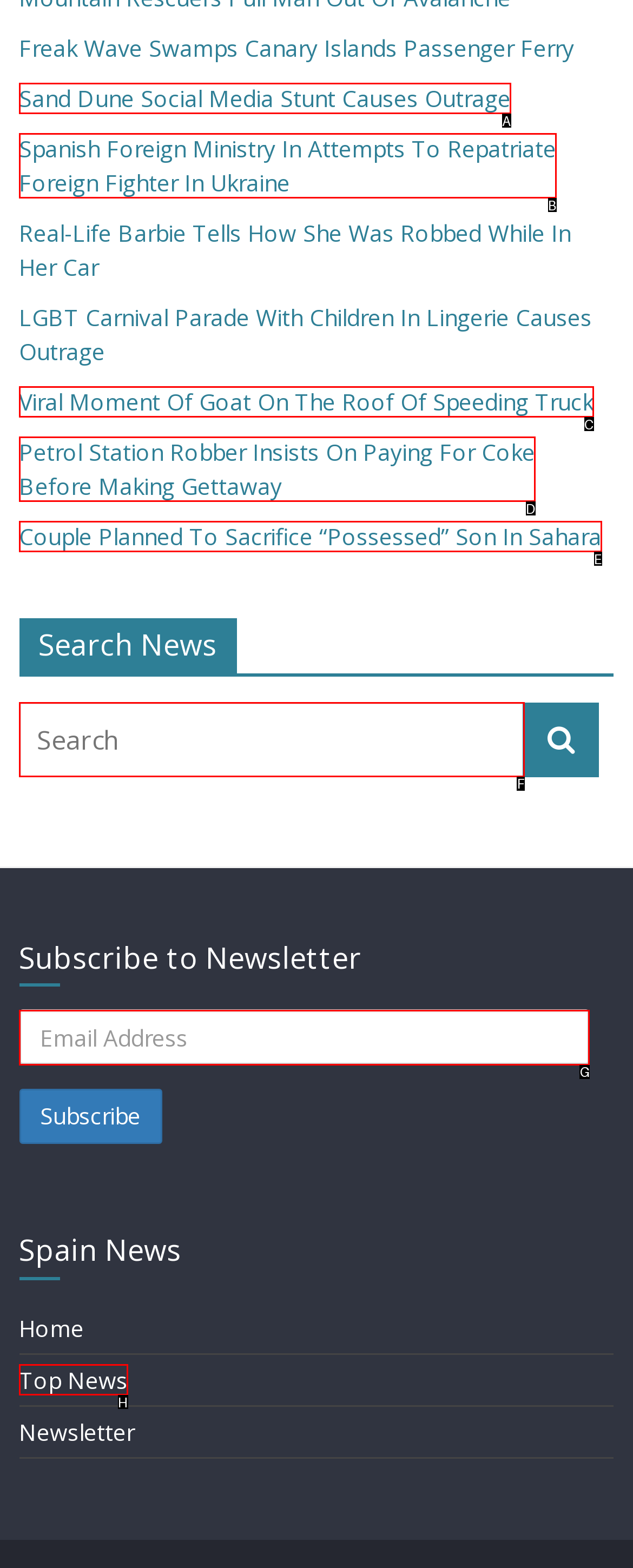Based on the description: name="fld_4376559" placeholder="Email Address", identify the matching lettered UI element.
Answer by indicating the letter from the choices.

G